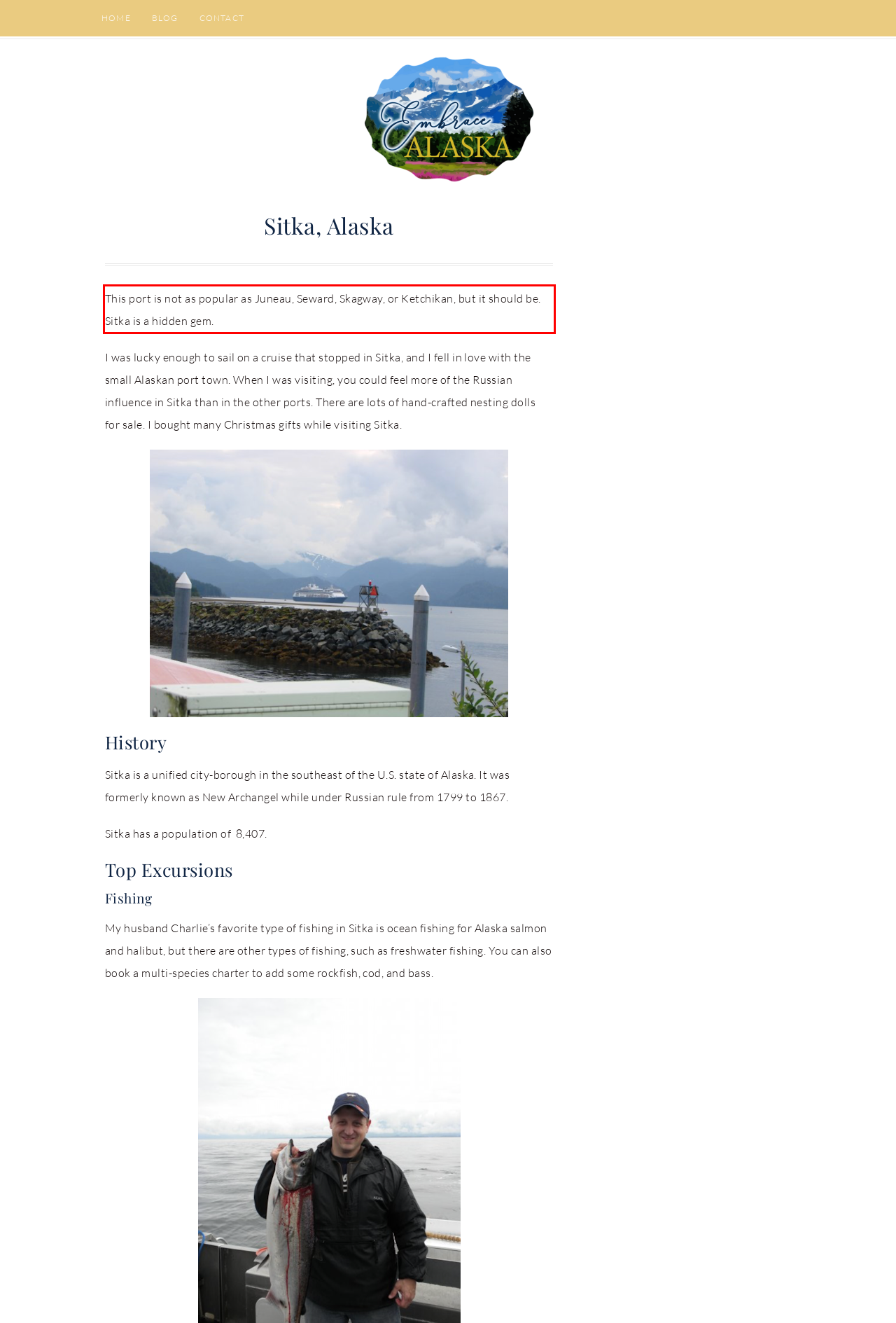Examine the webpage screenshot and use OCR to obtain the text inside the red bounding box.

This port is not as popular as Juneau, Seward, Skagway, or Ketchikan, but it should be. Sitka is a hidden gem.